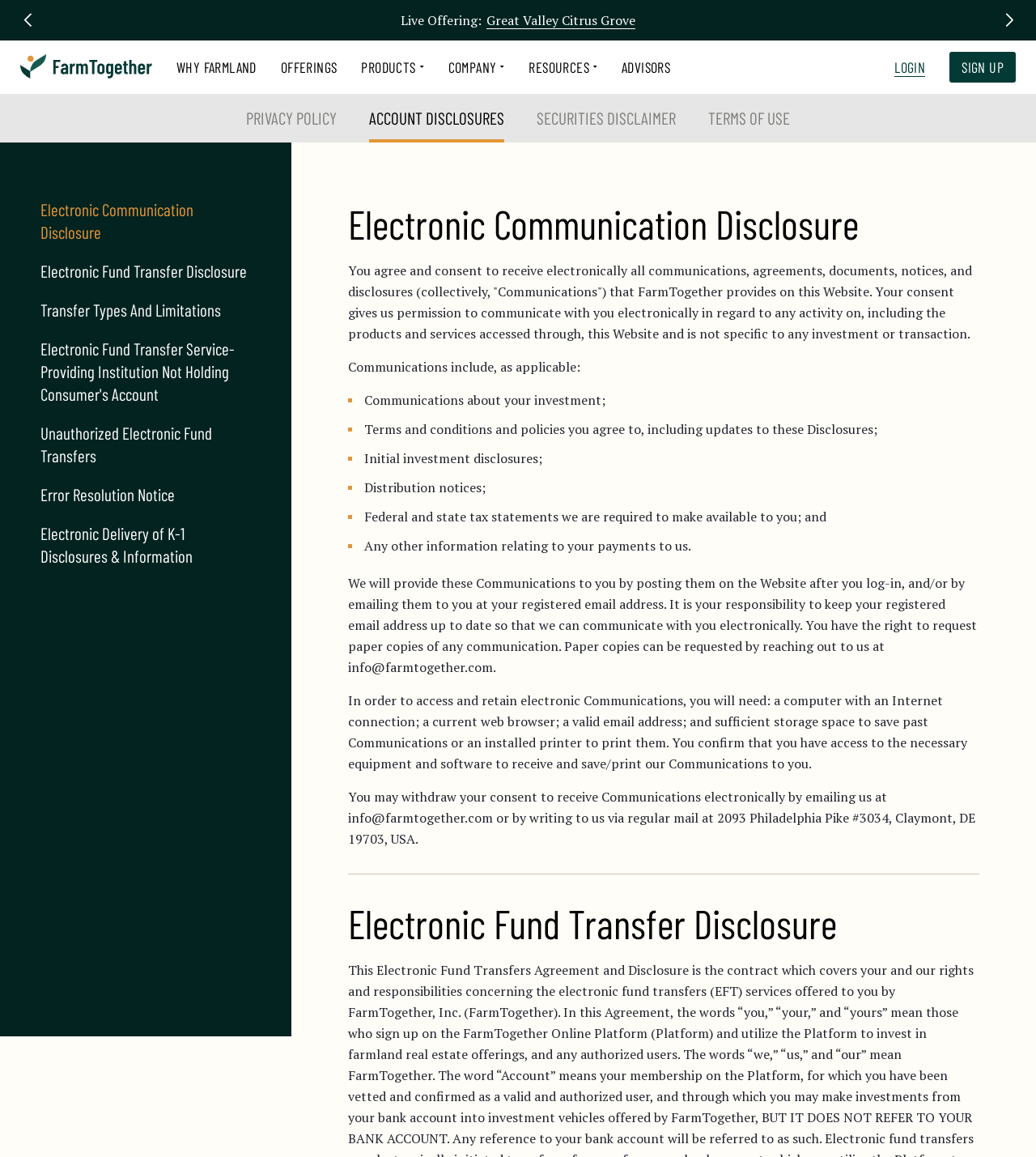Find the bounding box coordinates of the clickable region needed to perform the following instruction: "Sign up to download top 10 tips for creating confidence". The coordinates should be provided as four float numbers between 0 and 1, i.e., [left, top, right, bottom].

None